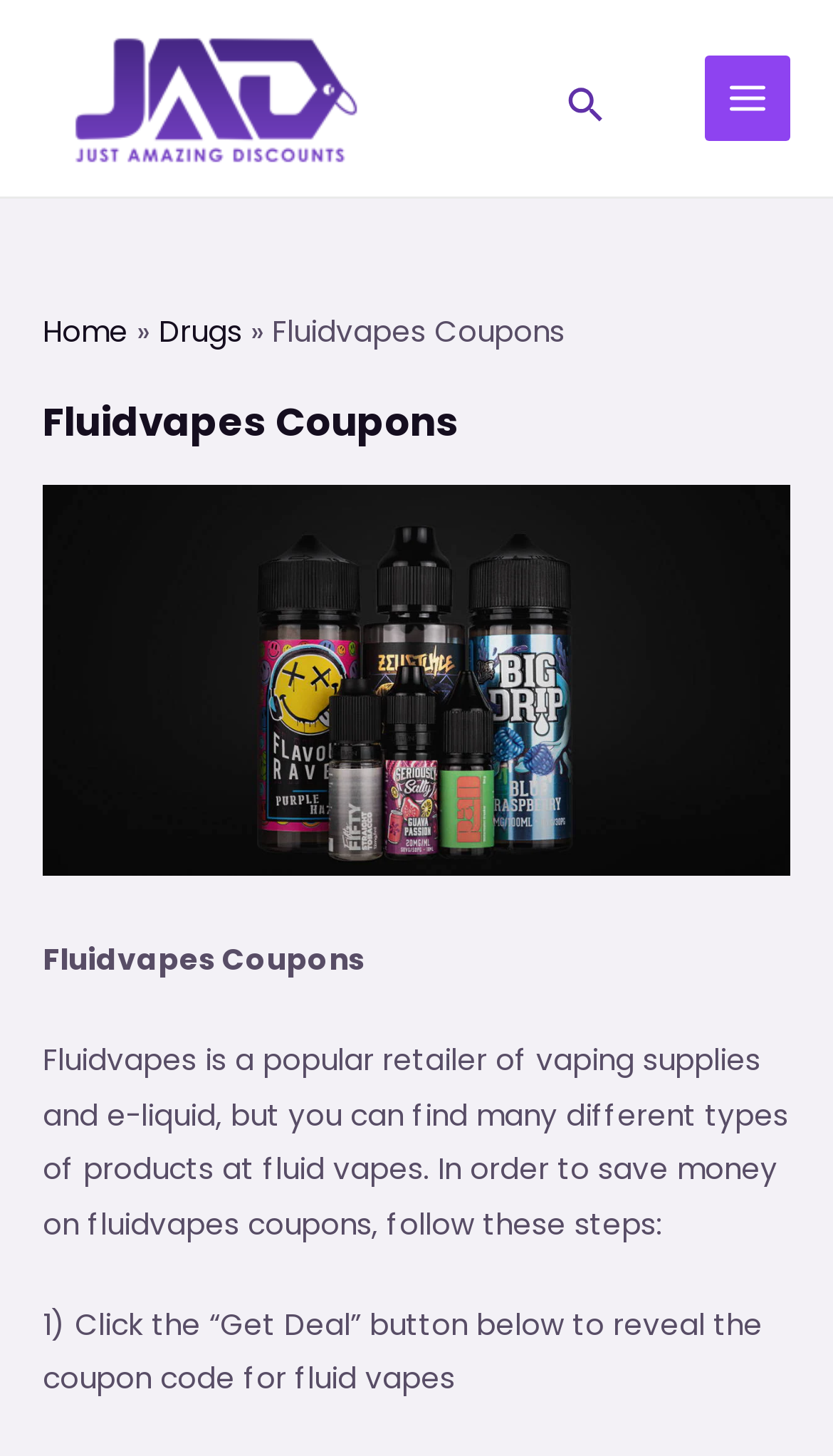Give a full account of the webpage's elements and their arrangement.

The webpage is about Fluidvapes Coupons, with a prominent title "Fluidvapes Coupons – JUST AMAZING DISCOUNTS" at the top. Below the title, there is an image with the same text "JUST AMAZING DISCOUNTS". On the top right corner, there is a search icon link with a small image. Next to it, there is a "MAIN MENU" button with an image.

Below the title, there is a navigation section with breadcrumbs, consisting of three links: "Home", "Drugs", and "Fluidvapes Coupons". Underneath, there is a large heading "Fluidvapes Coupons" with an image. 

The main content of the webpage starts with a paragraph of text that describes Fluidvapes as a retailer of vaping supplies and e-liquid, and provides instructions on how to save money using Fluidvapes coupons. The text is followed by a step-by-step guide, with the first step being to click the "Get Deal" button to reveal the coupon code for Fluidvapes.